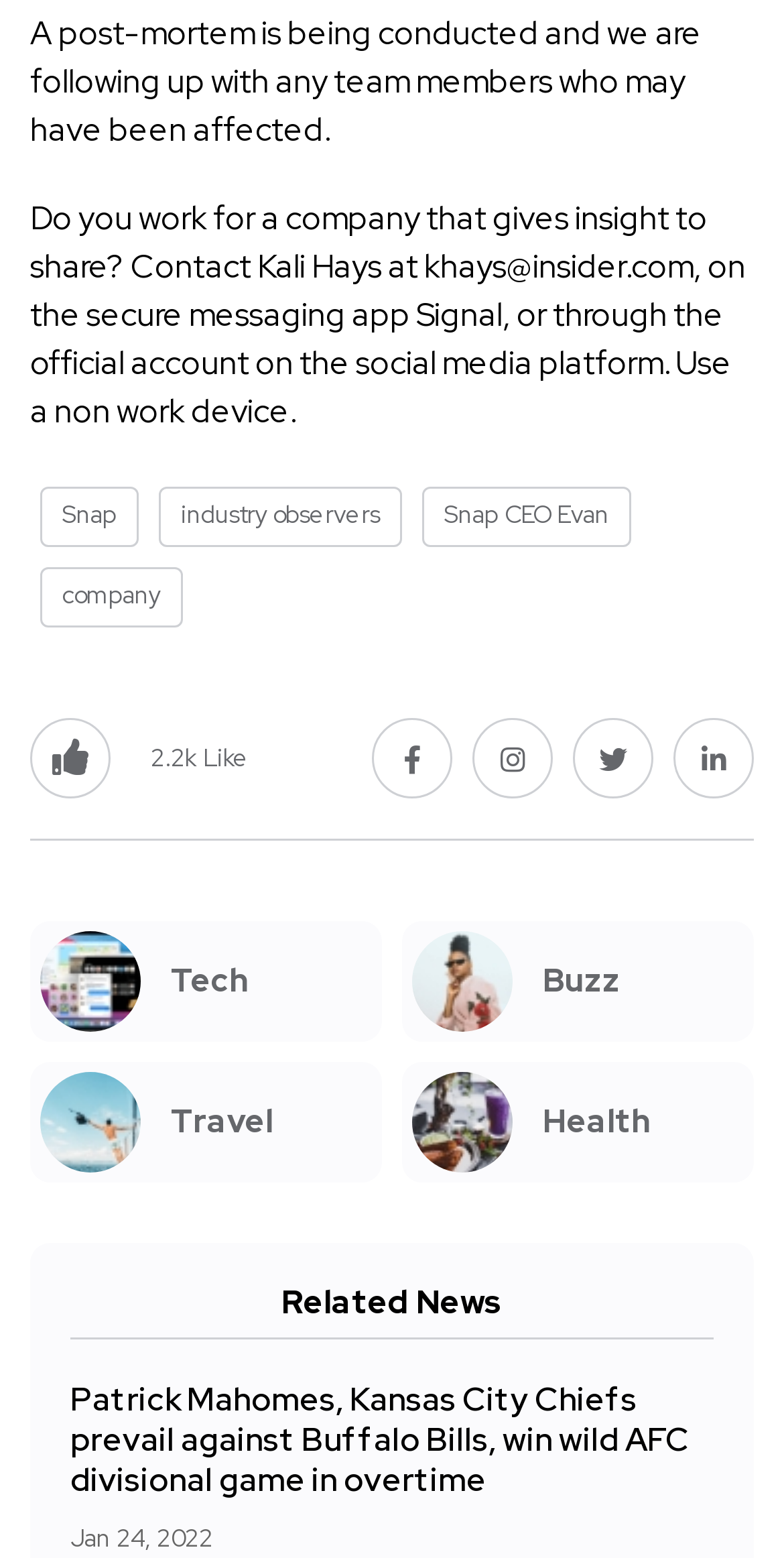Identify the bounding box for the described UI element. Provide the coordinates in (top-left x, top-left y, bottom-right x, bottom-right y) format with values ranging from 0 to 1: Wills & Probate

None